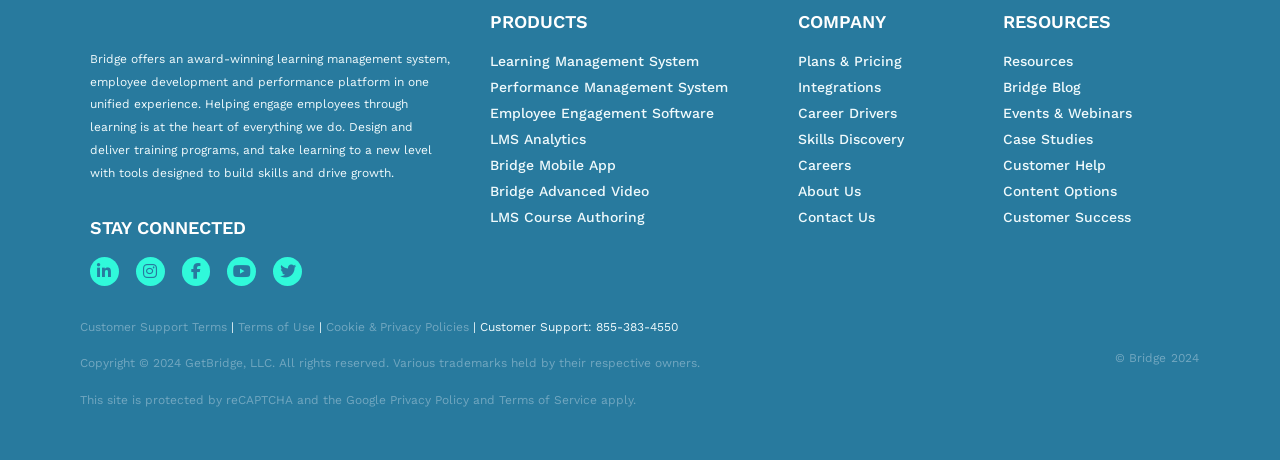Provide a single word or phrase to answer the given question: 
What is Bridge's main product?

Learning Management System